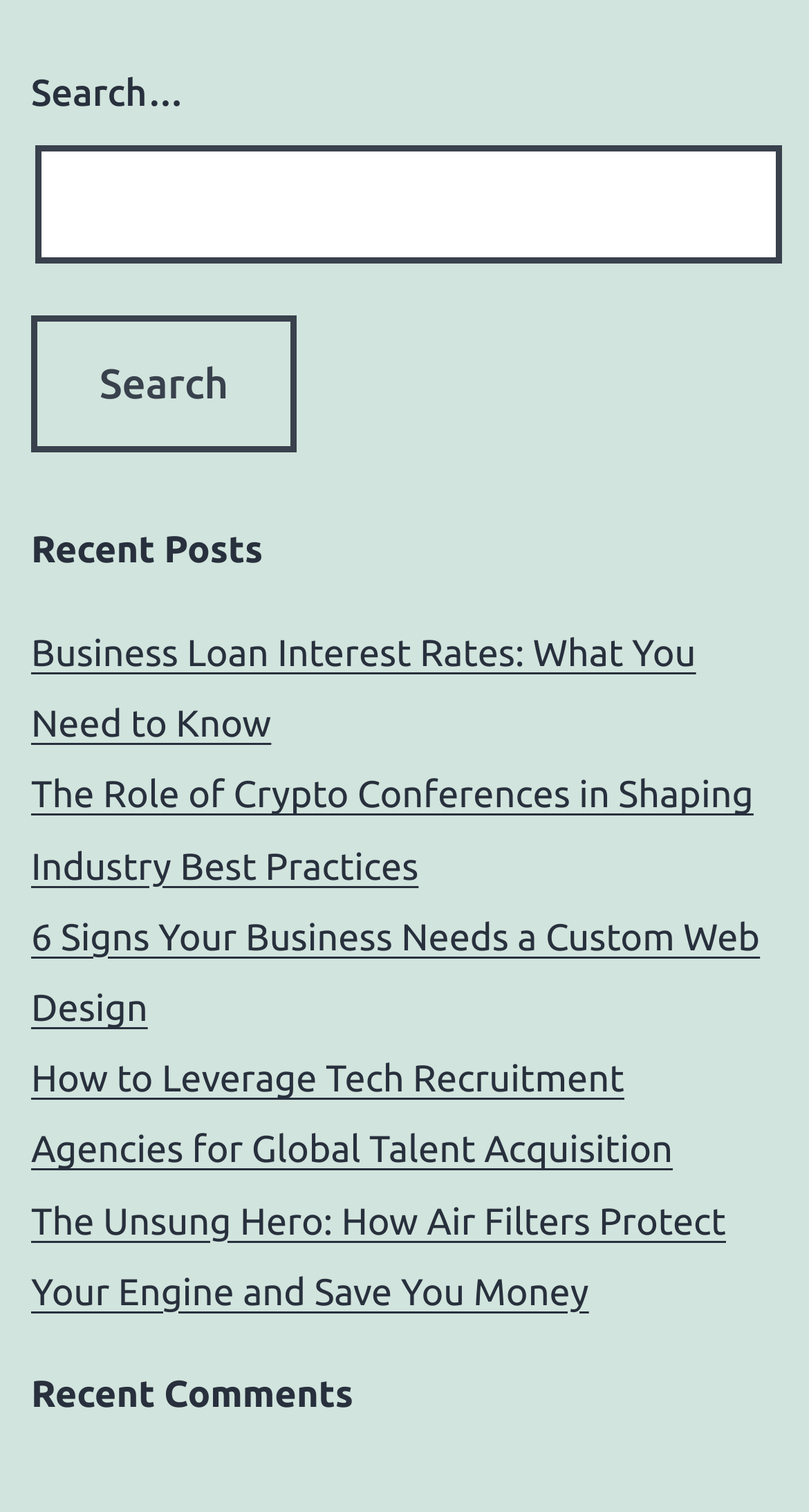What is the title of the second recent post?
Using the information from the image, provide a comprehensive answer to the question.

The second link under the 'Recent Posts' heading has the title 'The Role of Crypto Conferences in Shaping Industry Best Practices'. This suggests that the post is about the role of crypto conferences in shaping industry best practices.